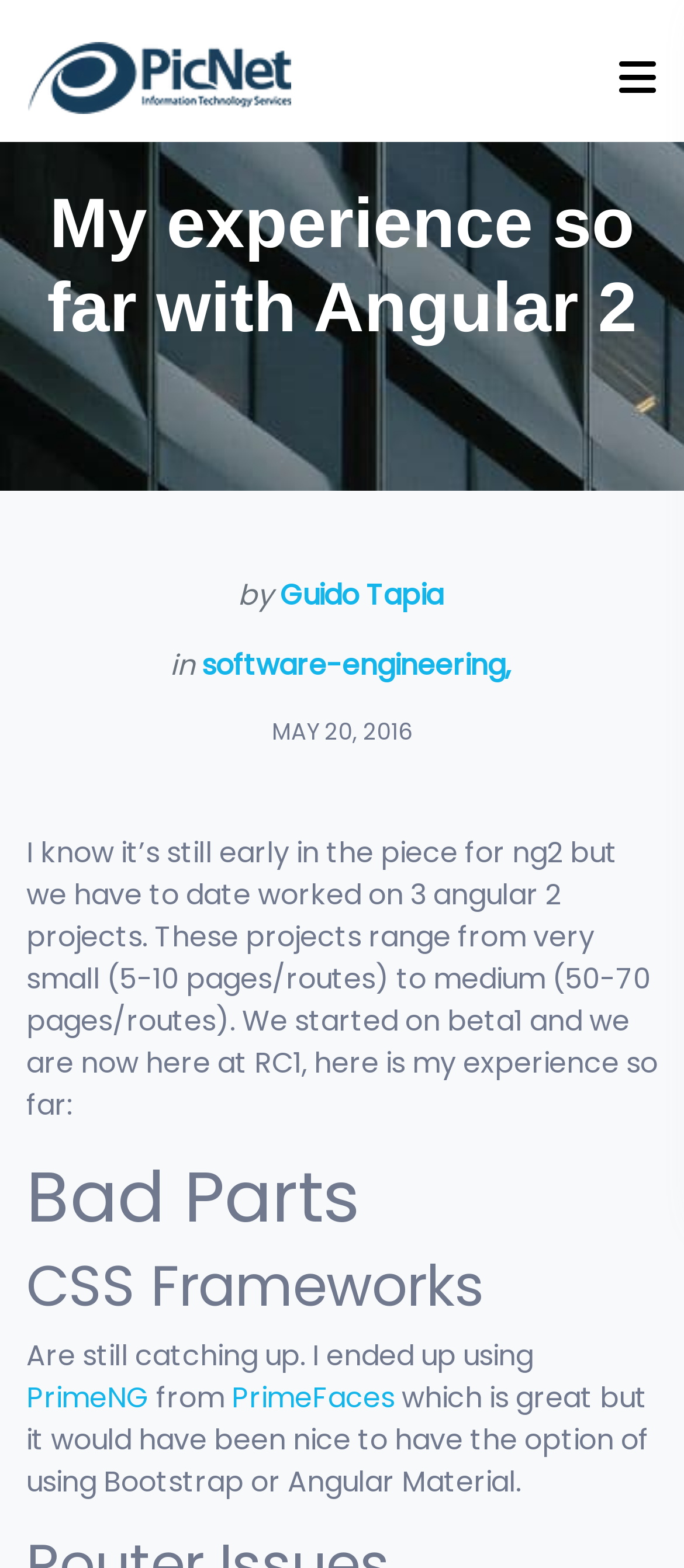Respond to the following question with a brief word or phrase:
What is the date of the article?

MAY 20, 2016